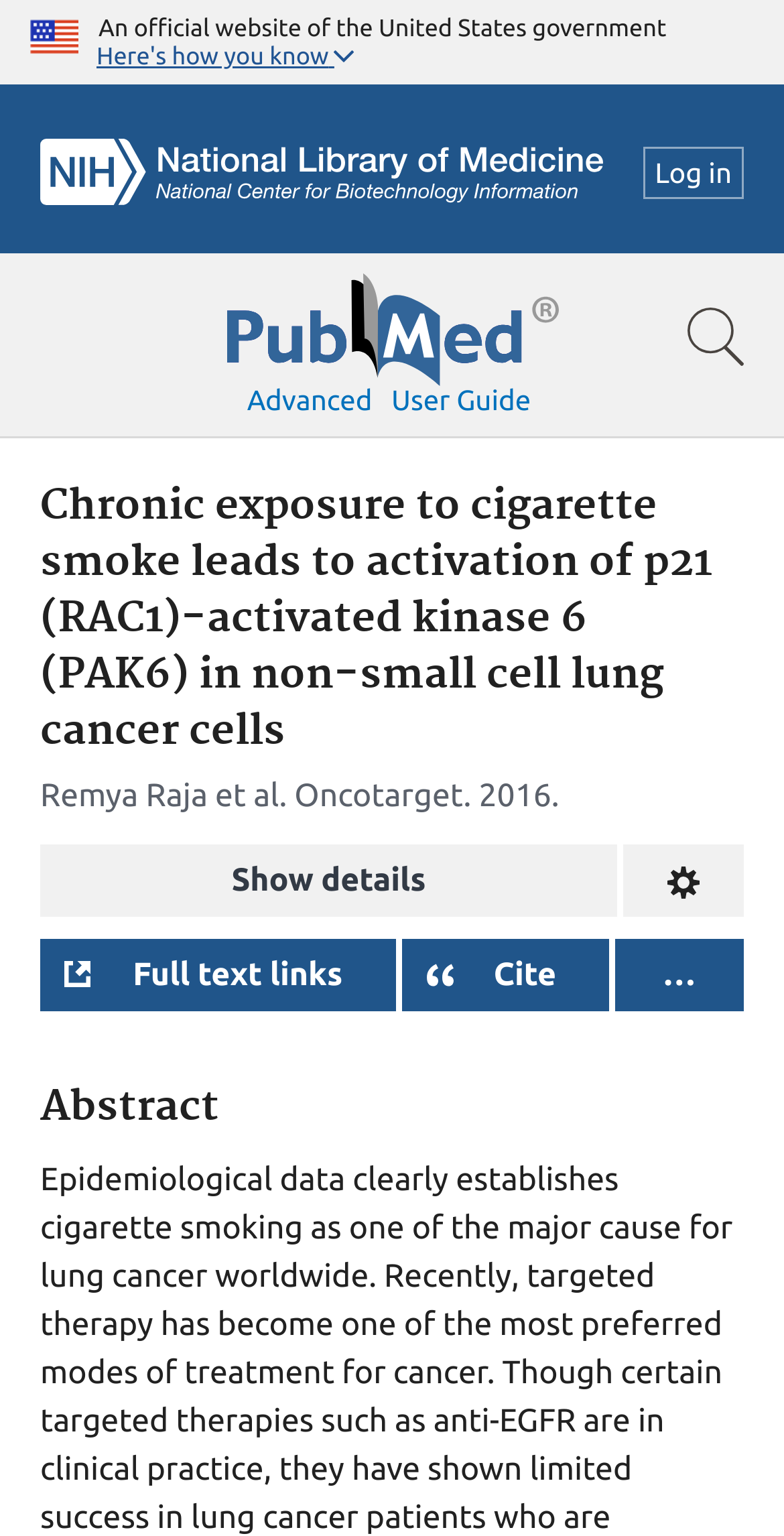Please locate the bounding box coordinates of the element's region that needs to be clicked to follow the instruction: "Click the U.S. flag image". The bounding box coordinates should be provided as four float numbers between 0 and 1, i.e., [left, top, right, bottom].

[0.038, 0.007, 0.1, 0.039]